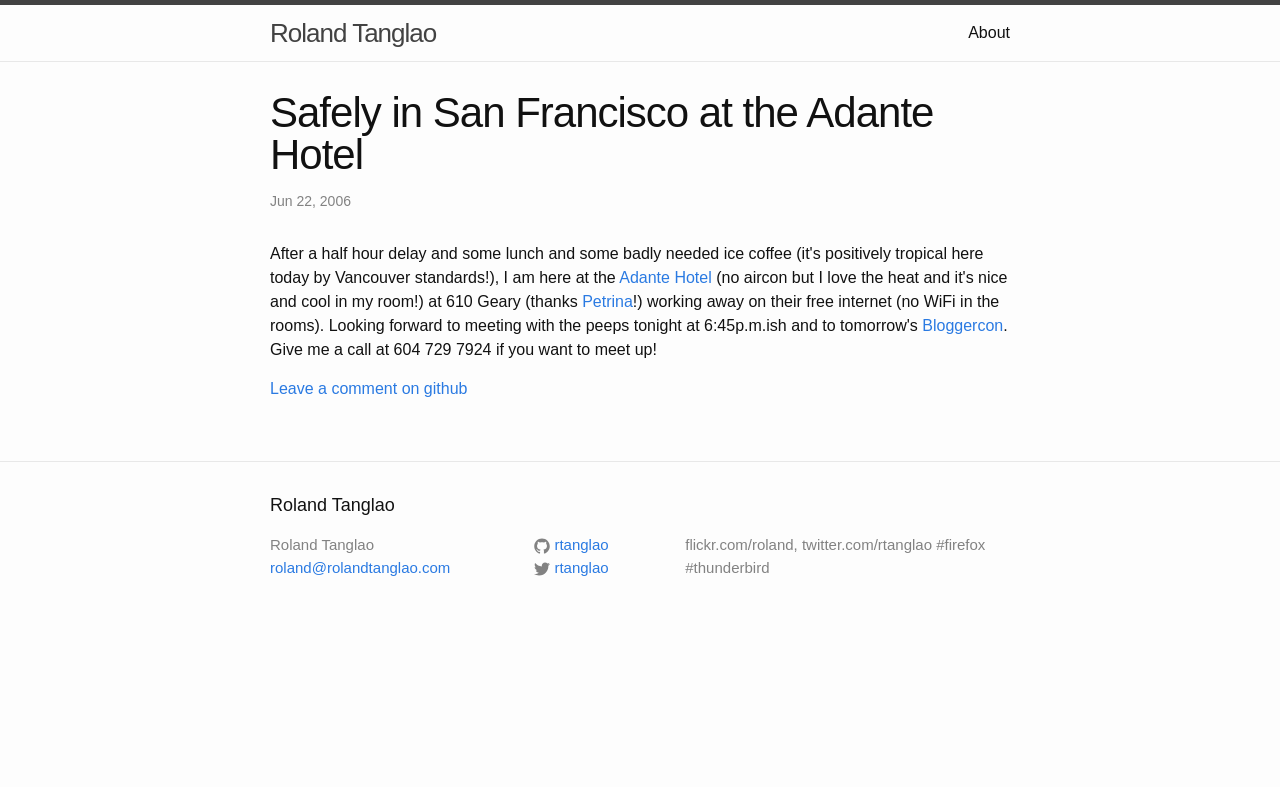Please specify the bounding box coordinates of the area that should be clicked to accomplish the following instruction: "Contact Roland Tanglao via email". The coordinates should consist of four float numbers between 0 and 1, i.e., [left, top, right, bottom].

[0.211, 0.71, 0.352, 0.731]